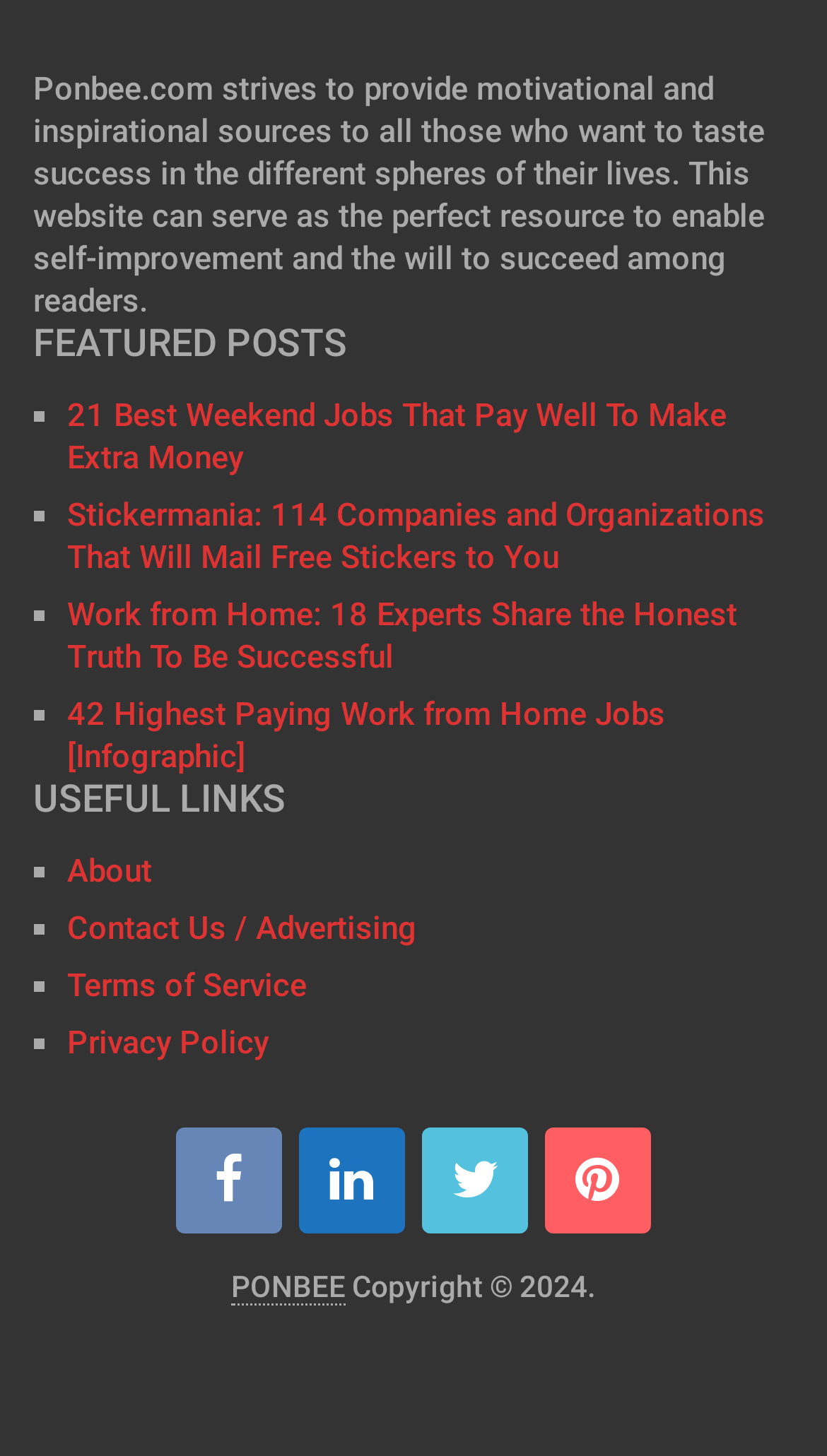Please identify the bounding box coordinates of where to click in order to follow the instruction: "read featured posts".

[0.04, 0.223, 0.96, 0.249]